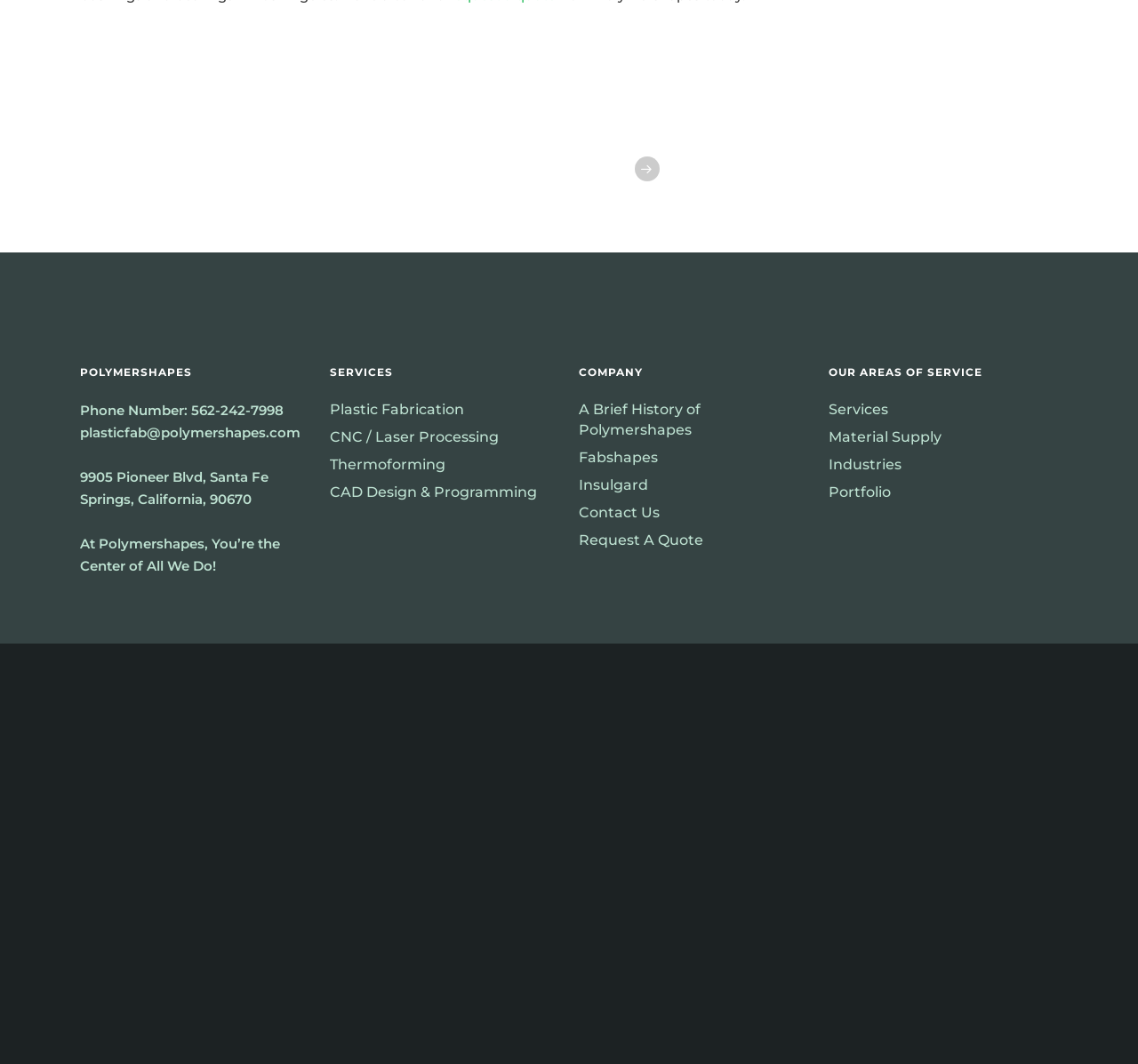Give the bounding box coordinates for the element described as: "Portfolio".

[0.728, 0.453, 0.93, 0.472]